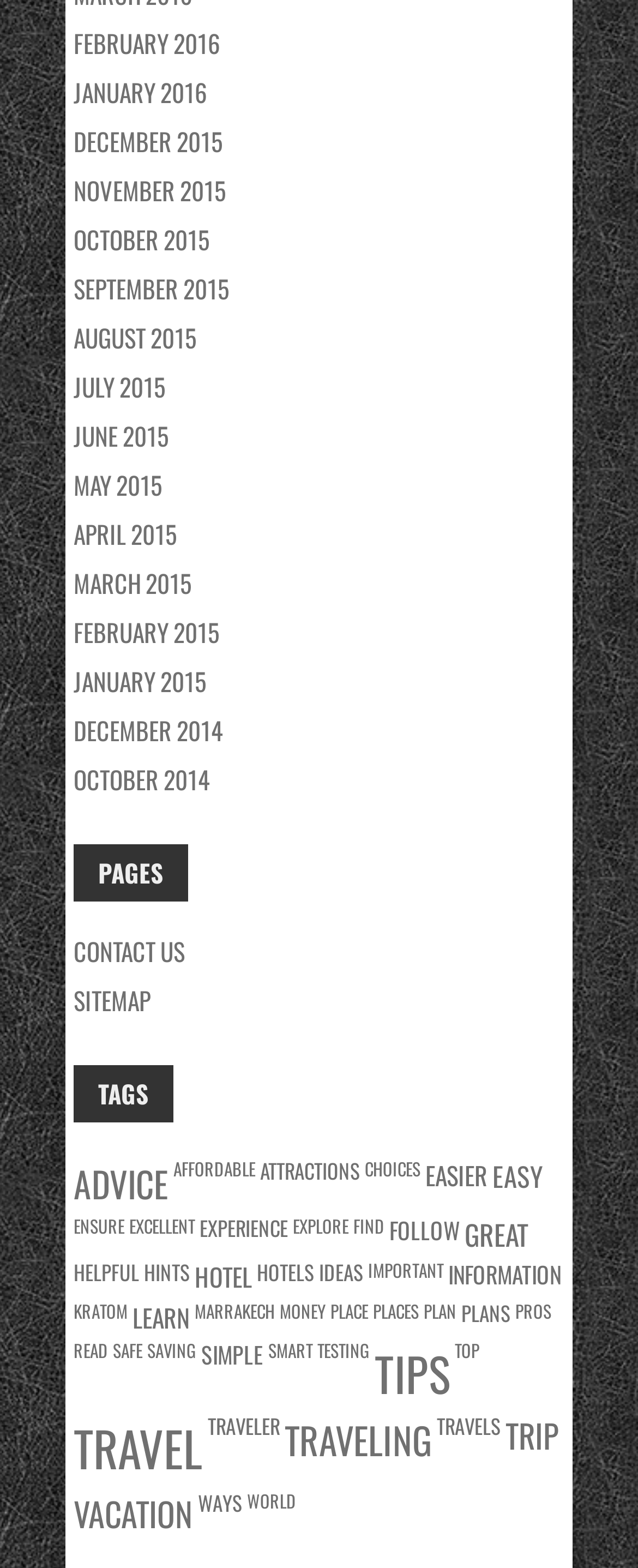Specify the bounding box coordinates for the region that must be clicked to perform the given instruction: "Click on the 'FEBRUARY 2016' link".

[0.115, 0.016, 0.346, 0.039]